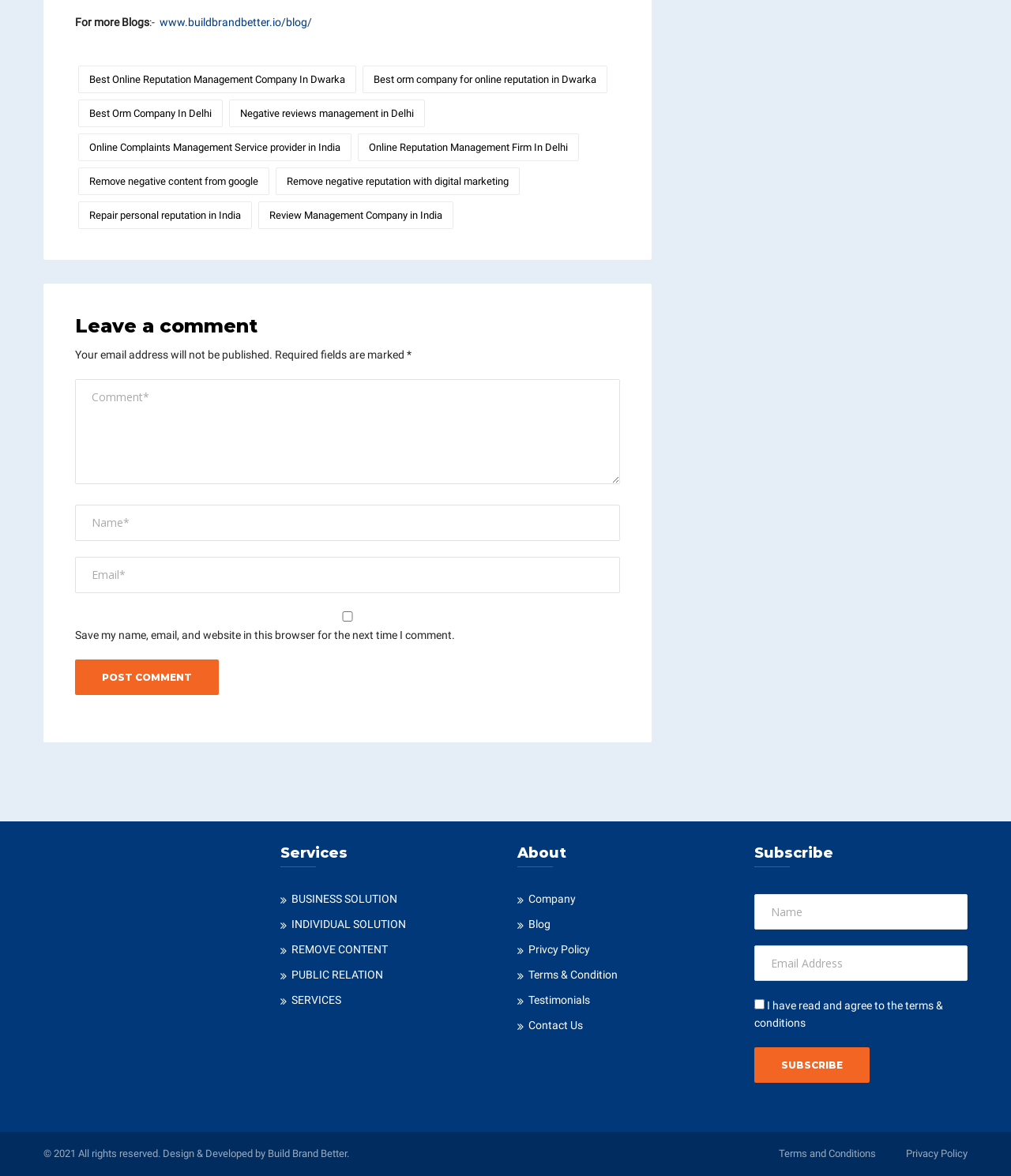What can be done with the 'Post Comment' button?
Based on the image, give a one-word or short phrase answer.

Submit a comment